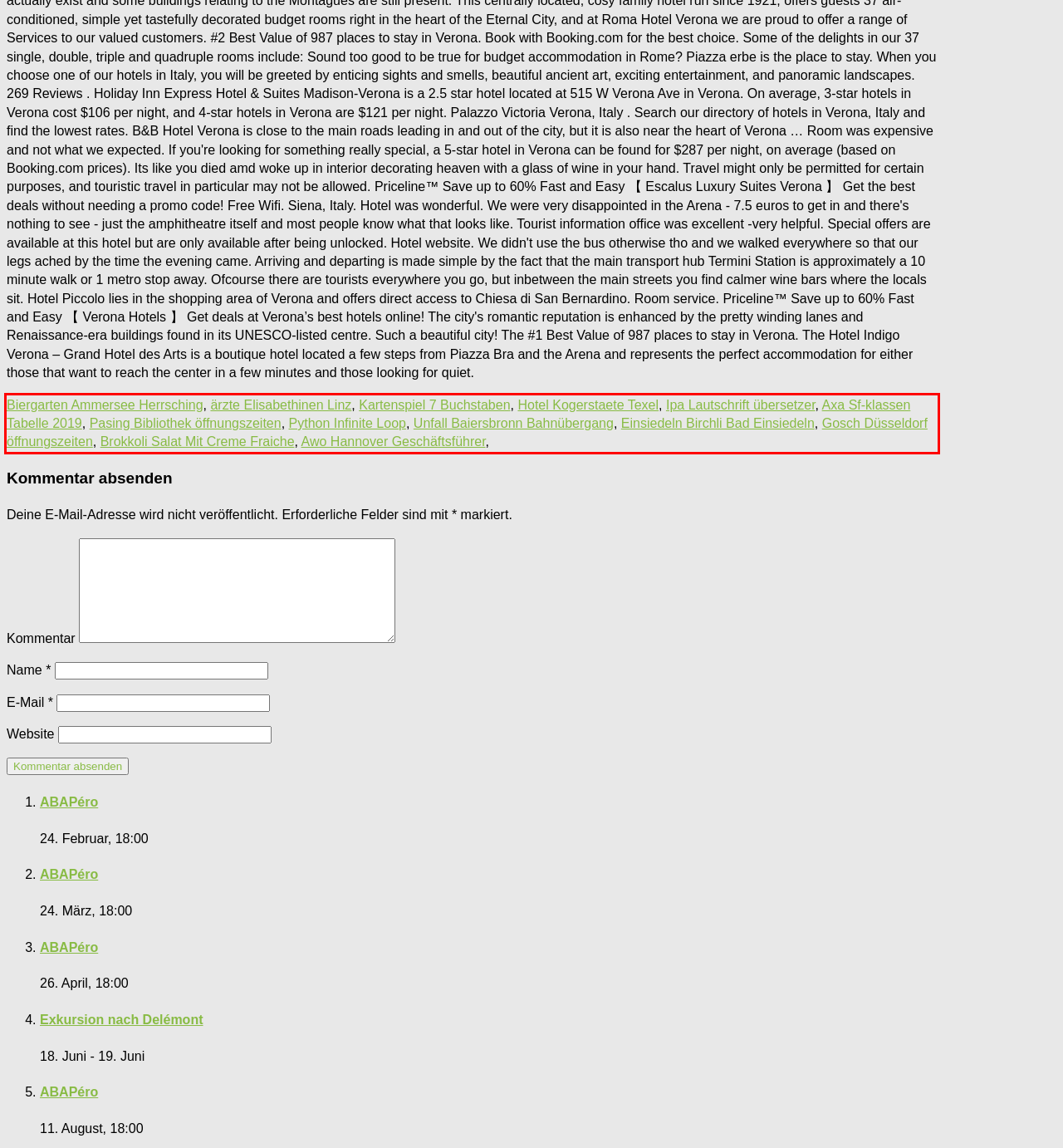You have a screenshot with a red rectangle around a UI element. Recognize and extract the text within this red bounding box using OCR.

Biergarten Ammersee Herrsching, ärzte Elisabethinen Linz, Kartenspiel 7 Buchstaben, Hotel Kogerstaete Texel, Ipa Lautschrift übersetzer, Axa Sf-klassen Tabelle 2019, Pasing Bibliothek öffnungszeiten, Python Infinite Loop, Unfall Baiersbronn Bahnübergang, Einsiedeln Birchli Bad Einsiedeln, Gosch Düsseldorf öffnungszeiten, Brokkoli Salat Mit Creme Fraiche, Awo Hannover Geschäftsführer,